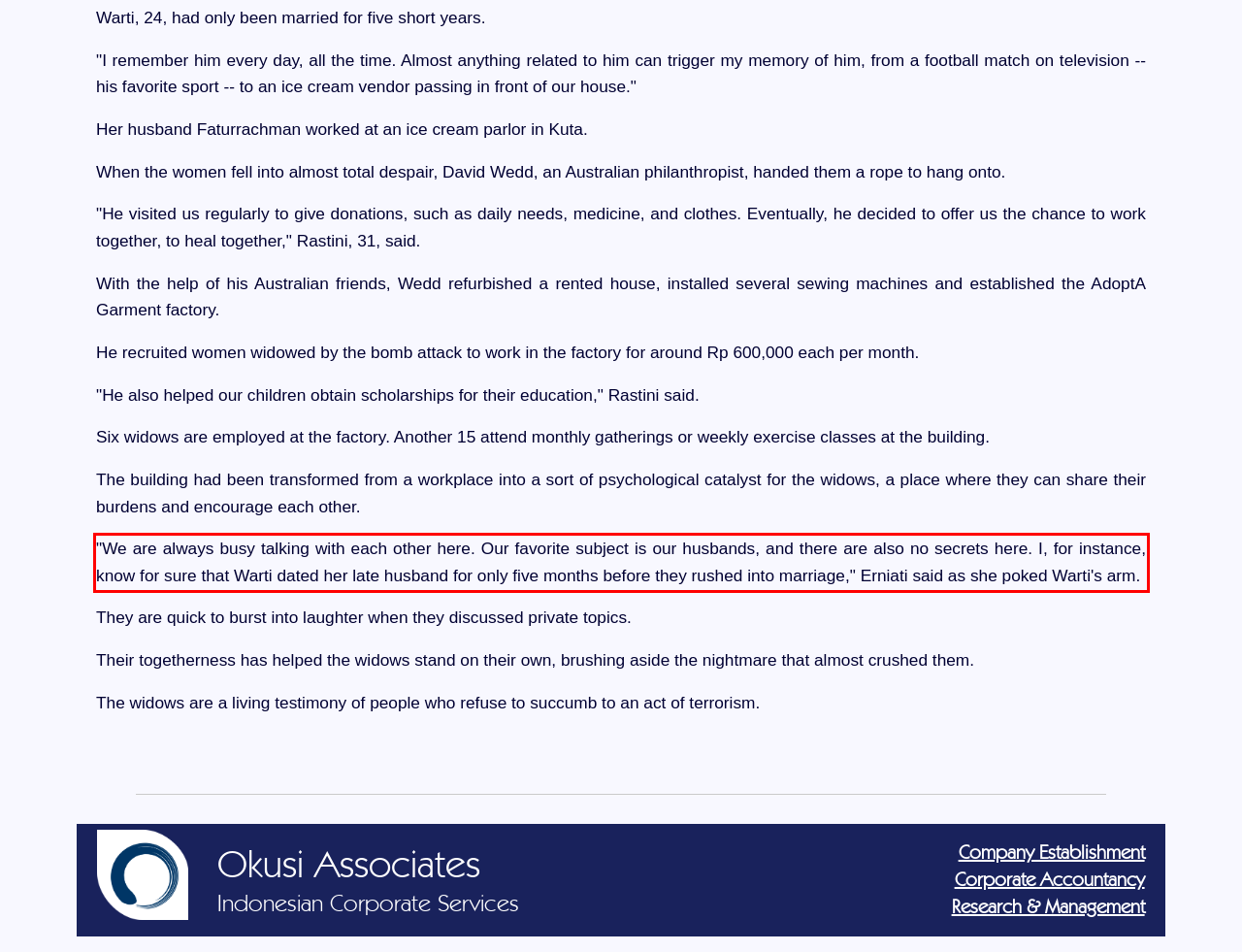Given the screenshot of a webpage, identify the red rectangle bounding box and recognize the text content inside it, generating the extracted text.

"We are always busy talking with each other here. Our favorite subject is our husbands, and there are also no secrets here. I, for instance, know for sure that Warti dated her late husband for only five months before they rushed into marriage," Erniati said as she poked Warti's arm.